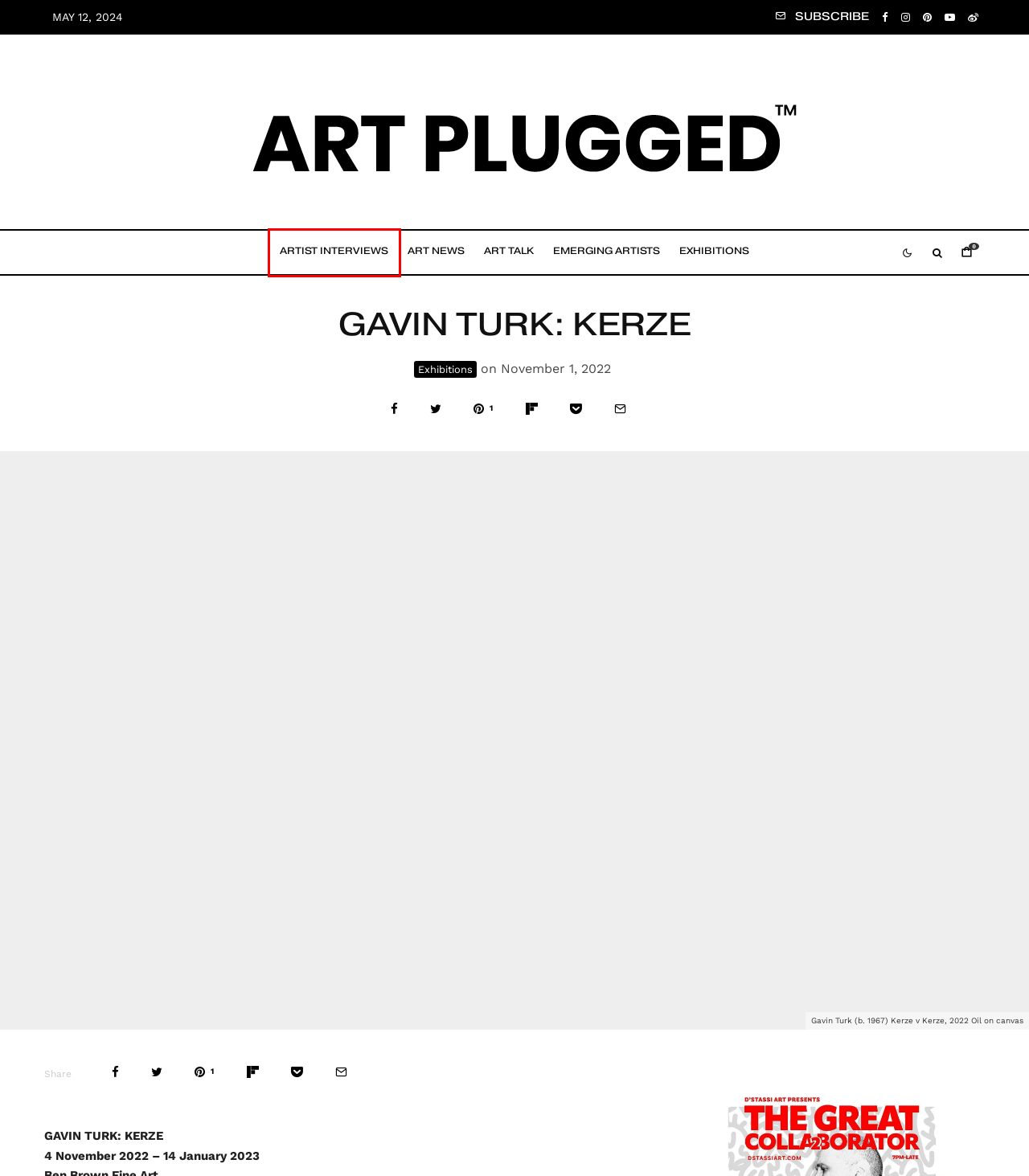You are given a screenshot of a webpage with a red rectangle bounding box around a UI element. Select the webpage description that best matches the new webpage after clicking the element in the bounding box. Here are the candidates:
A. Art Talk
B. Emerging artists
C. Artist Interviews
D. Exhibitions
E. Contact Art Plugged - Art Plugged
F. Sina Visitor System
G. Art News | Art Plugged
H. Press Room

C